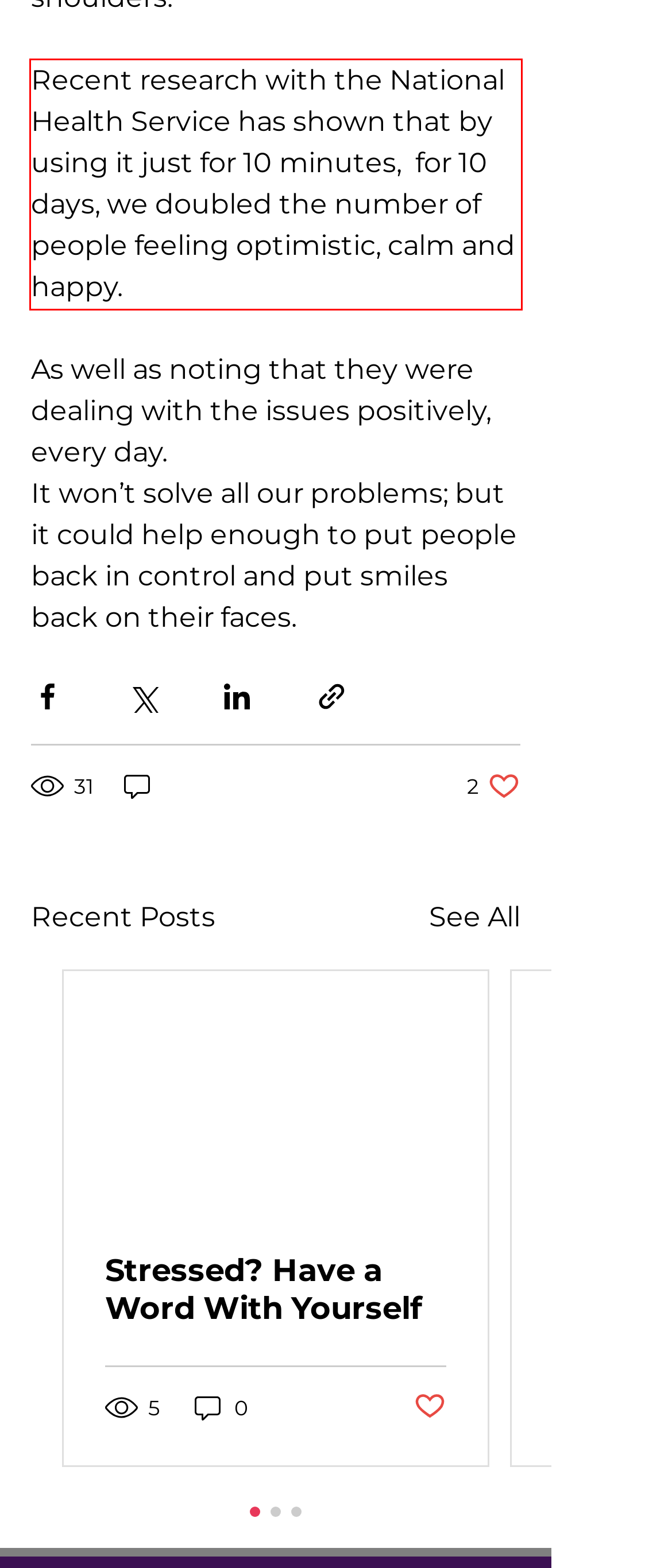Given a webpage screenshot with a red bounding box, perform OCR to read and deliver the text enclosed by the red bounding box.

Recent research with the National Health Service has shown that by using it just for 10 minutes, for 10 days, we doubled the number of people feeling optimistic, calm and happy.